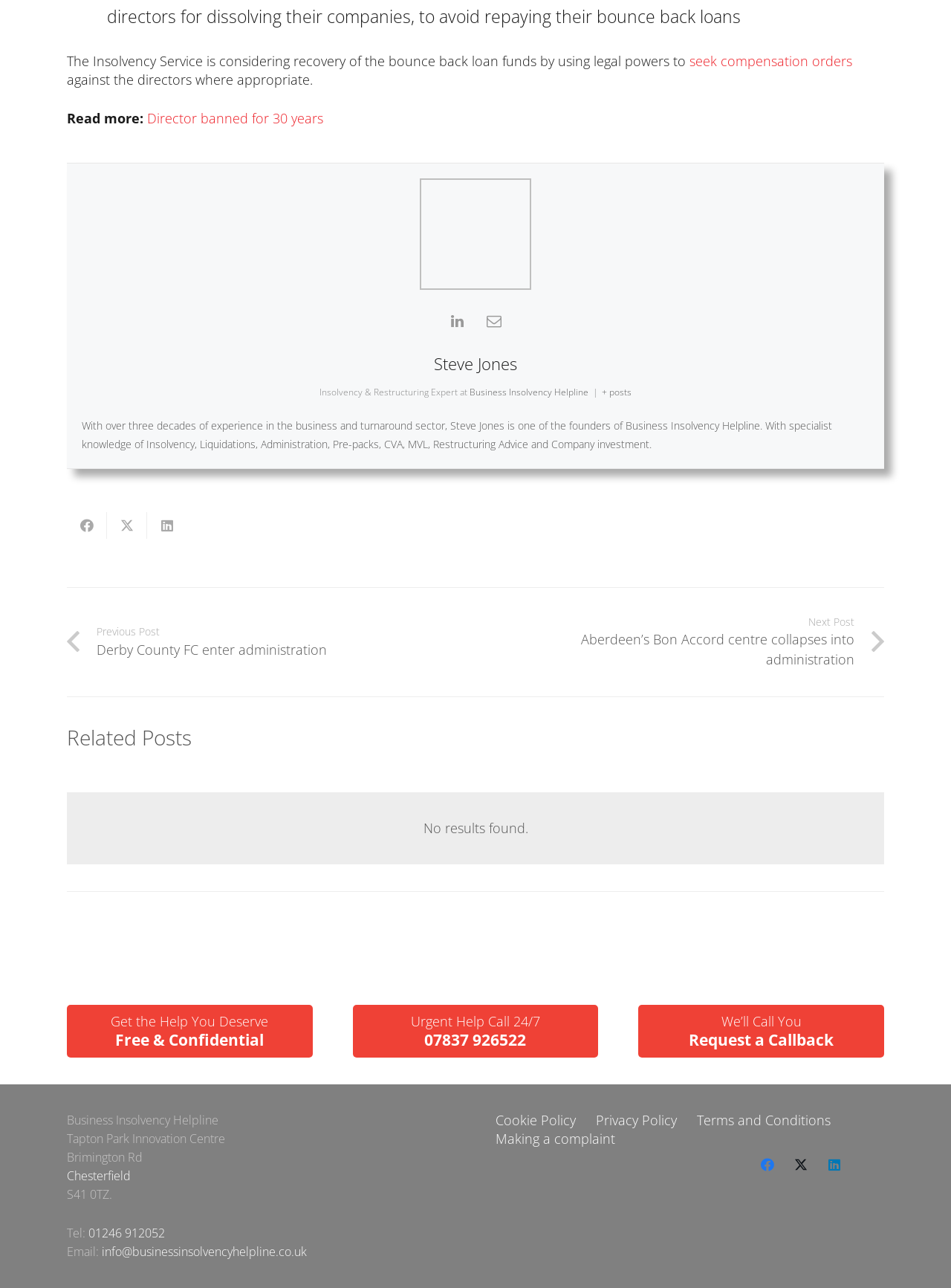What is the name of the insolvency expert?
Provide an in-depth answer to the question, covering all aspects.

The webpage mentions Steve Jones as an Insolvency & Restructuring Expert, and he is one of the founders of Business Insolvency Helpline.